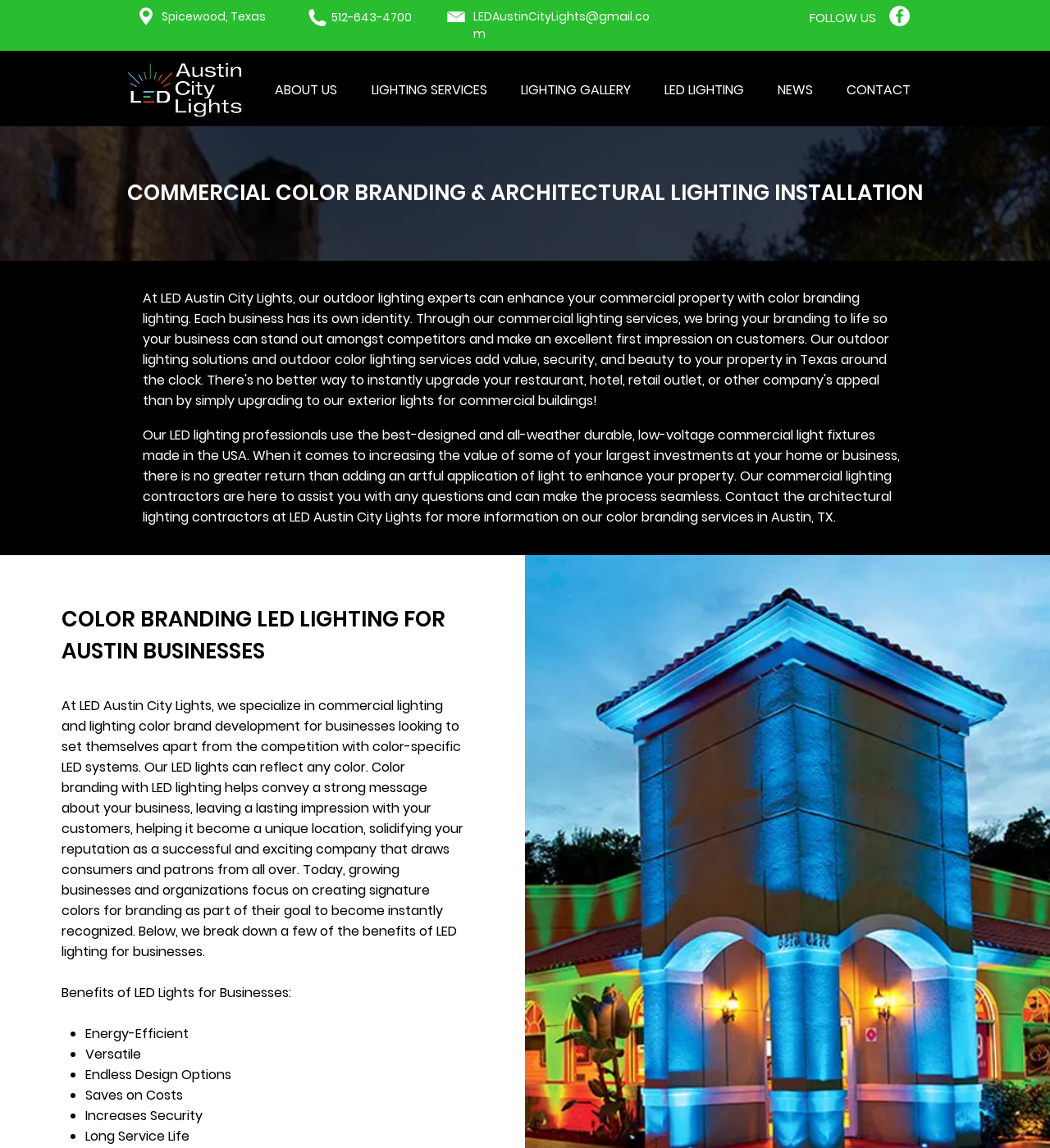What is the benefit of LED lights being energy-efficient?
From the image, respond using a single word or phrase.

Saves on costs